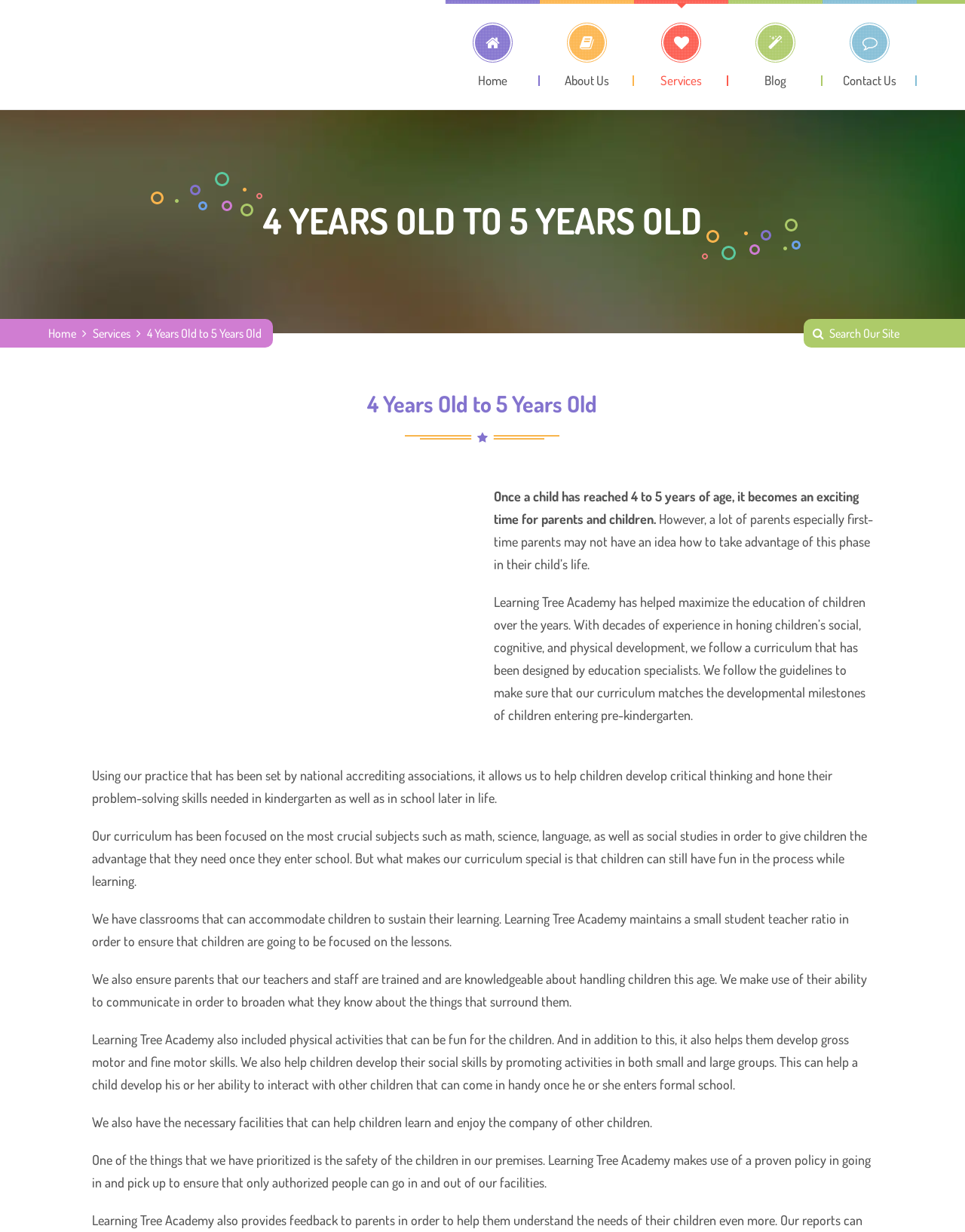What is the age range of children mentioned on the webpage?
Provide a thorough and detailed answer to the question.

The age range of children mentioned on the webpage can be found in the heading element '4 YEARS OLD TO 5 YEARS OLD' and also in the static text elements that describe the services provided by the academy.